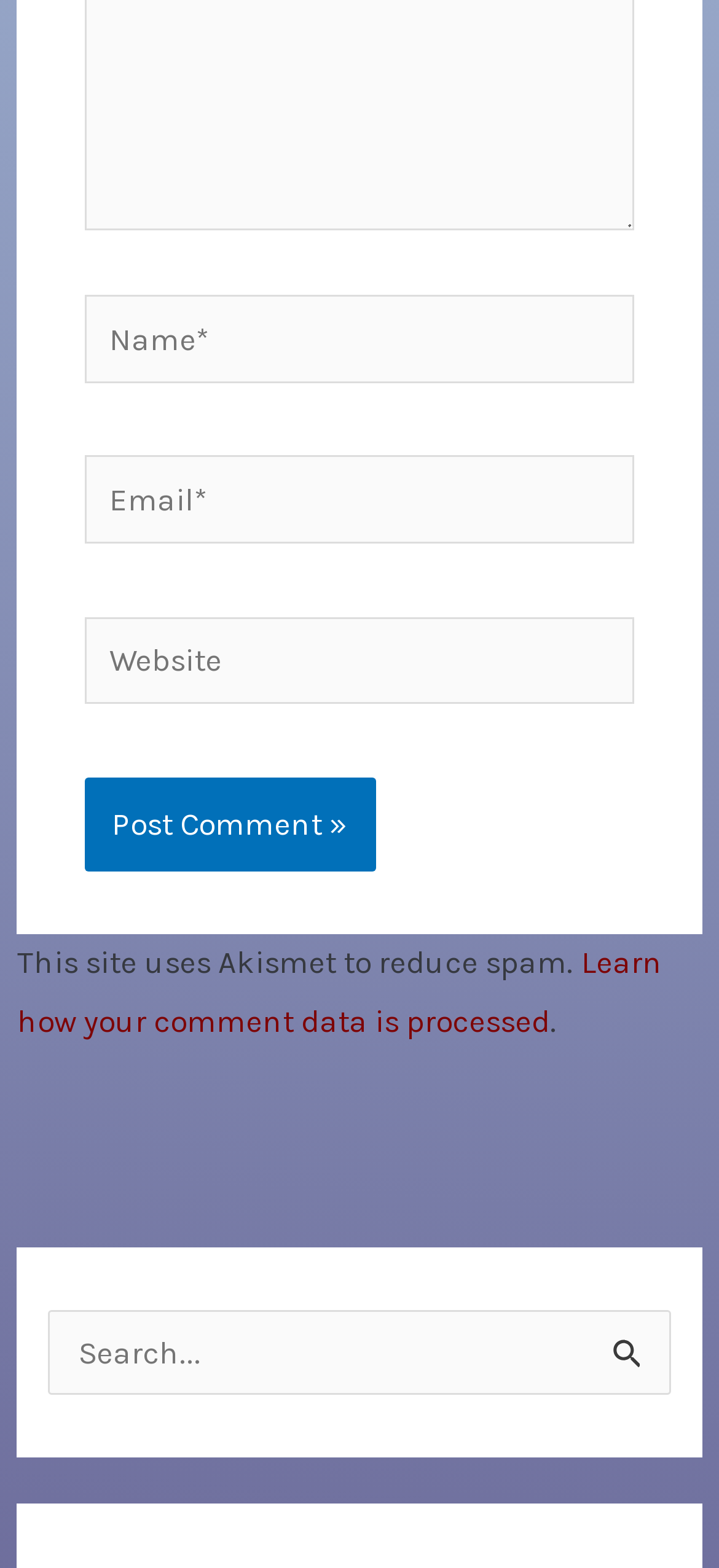Determine the bounding box coordinates of the clickable element necessary to fulfill the instruction: "Enter your name". Provide the coordinates as four float numbers within the 0 to 1 range, i.e., [left, top, right, bottom].

[0.117, 0.188, 0.883, 0.244]